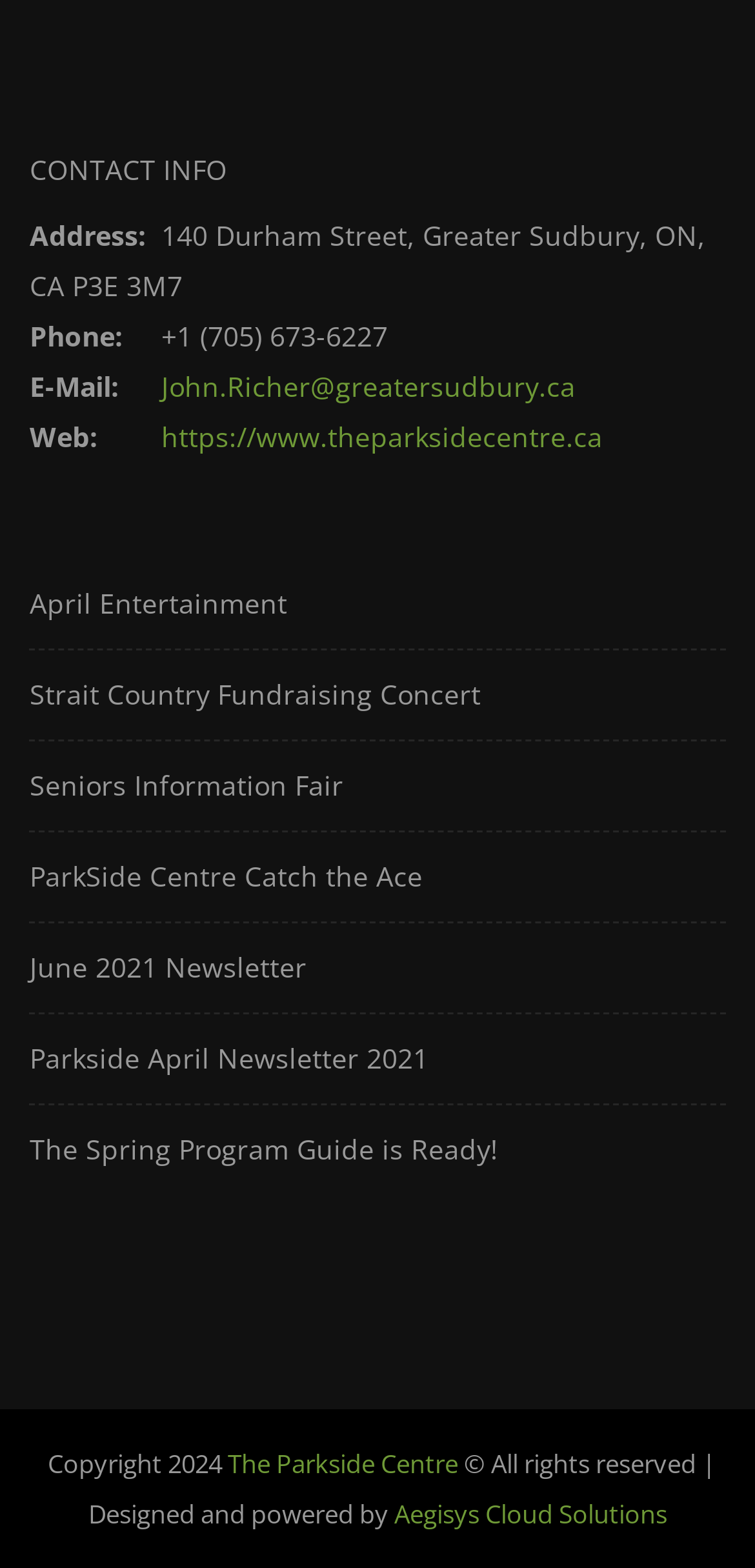Locate the bounding box coordinates of the element's region that should be clicked to carry out the following instruction: "view contact information". The coordinates need to be four float numbers between 0 and 1, i.e., [left, top, right, bottom].

[0.039, 0.095, 0.961, 0.123]